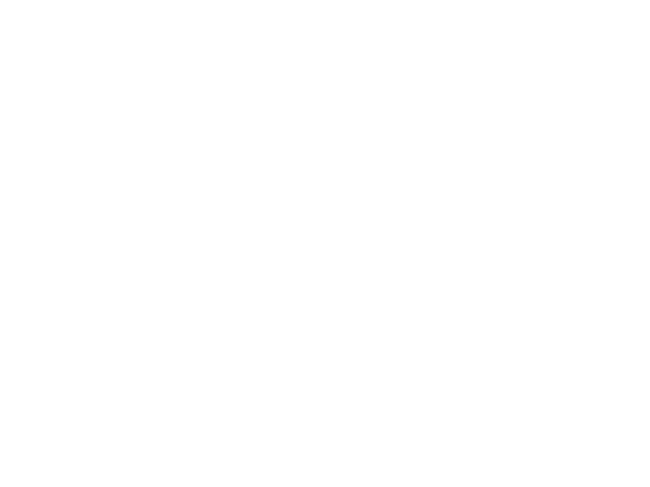Describe every important feature and element in the image comprehensively.

The image features the **4KW CE 50HZ PFD-16 High Speed Fully Automatic Disposable Paper Cup Making Machine**, designed for efficient production of disposable paper cups. This advanced machinery is equipped with a PLC and touch screen control system, ensuring precise operations and user-friendly management. It supports a variety of materials, specifically catering to single or double PE-coated and laminated paper with a weight of 150-350g/m².

The machine's cutting-edge features include an innovative three-times paper feeding mechanism to prevent irregularities in the folding process, as well as photoelectric sensor detection for optimized performance and waste reduction. With multiple cooling fans installed, it effectively dissipates heat, maintaining a suitable working temperature to enhance productivity. This model is manufactured by **Zhengzhou Perfect Co., Ltd.**, providing reliable service and efficiency to factory or shop settings. Ideal for businesses seeking high-quality manufacturing solutions, it is available at a price of **USD $13,980 per set**, including one mold.